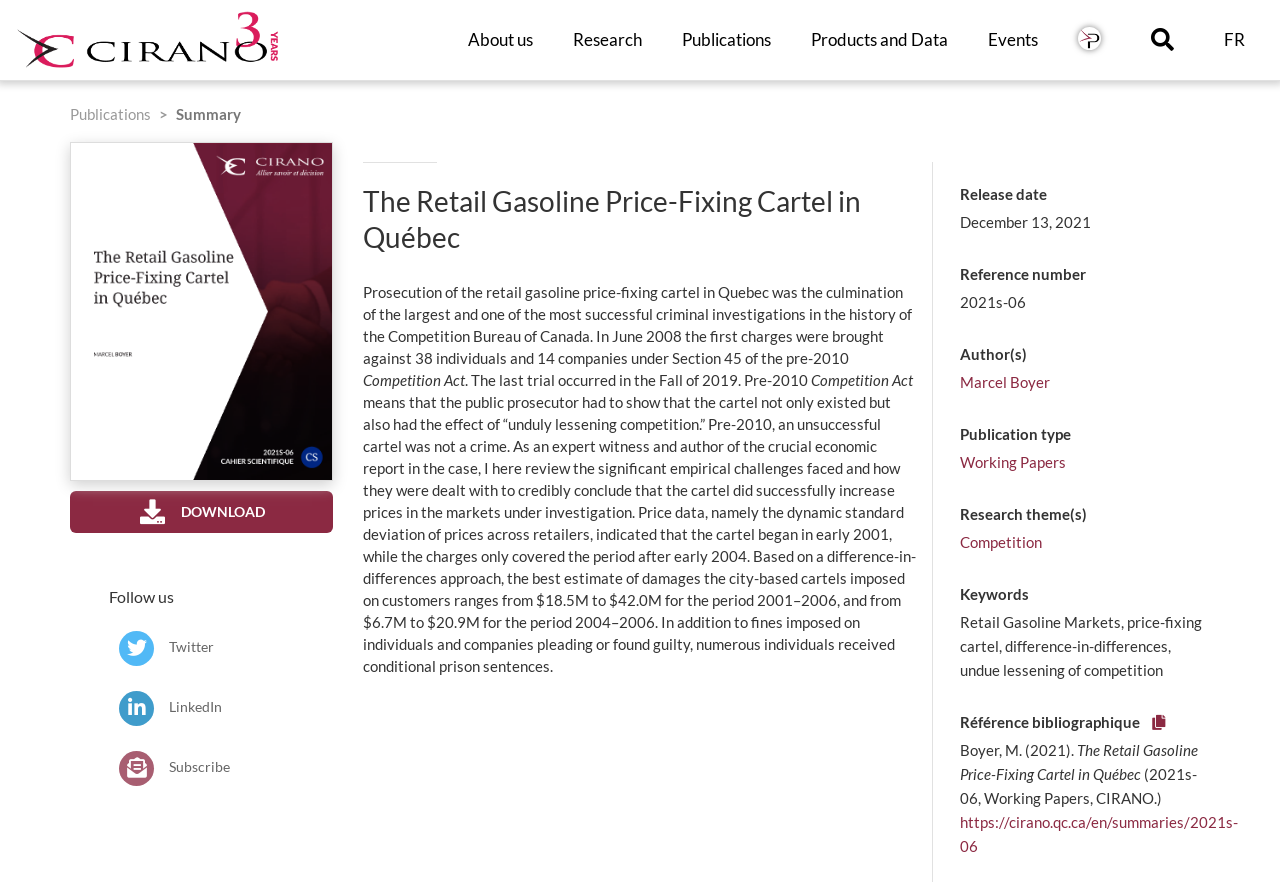Determine the bounding box coordinates of the area to click in order to meet this instruction: "Click the 'Publications' link".

[0.517, 0.0, 0.618, 0.09]